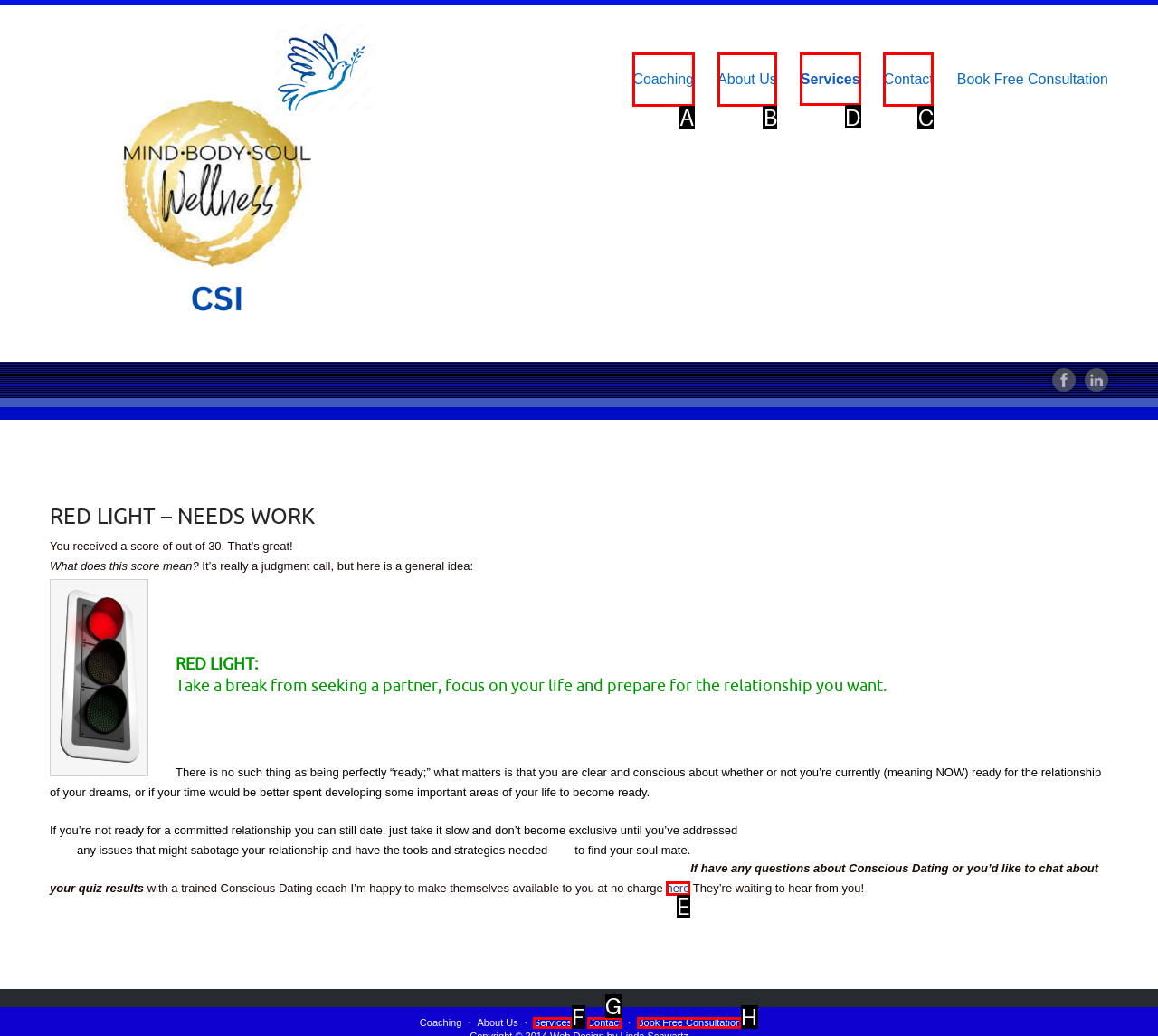Select the HTML element that needs to be clicked to perform the task: Click the 'Services' link. Reply with the letter of the chosen option.

D